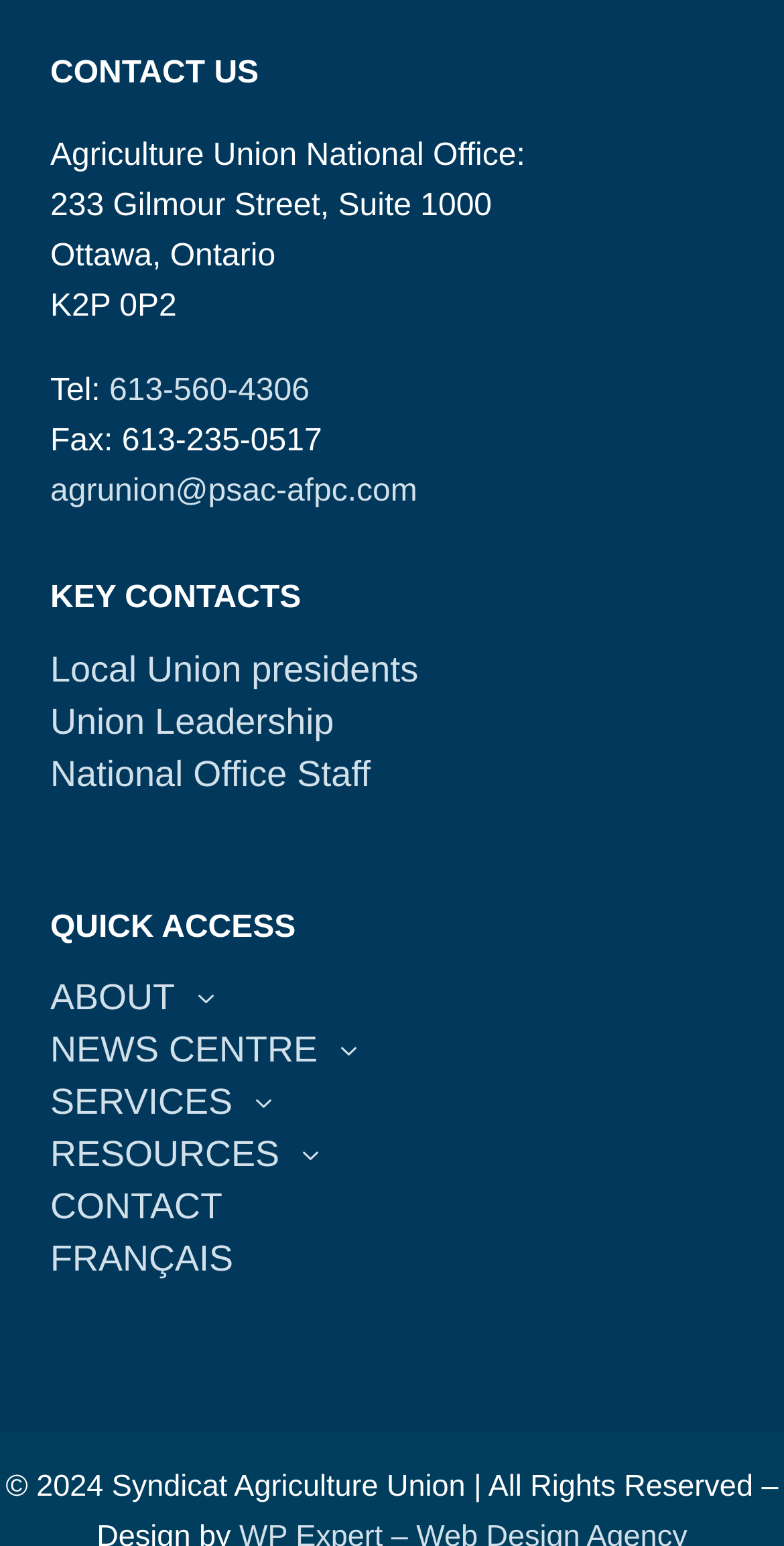Specify the bounding box coordinates of the area to click in order to execute this command: 'View contact information'. The coordinates should consist of four float numbers ranging from 0 to 1, and should be formatted as [left, top, right, bottom].

[0.064, 0.036, 0.33, 0.058]